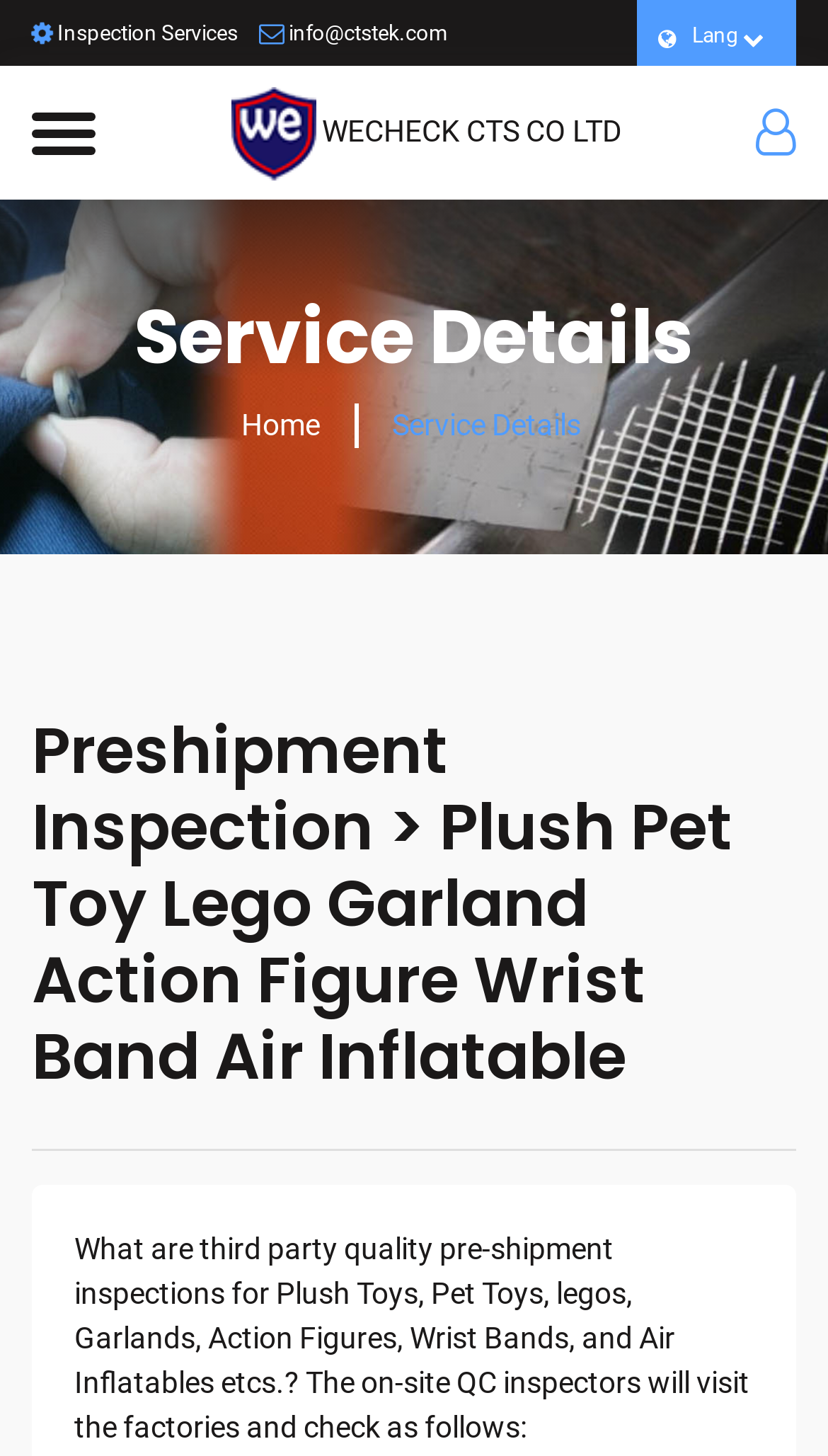What is the main topic of the webpage? Refer to the image and provide a one-word or short phrase answer.

Preshipment inspection